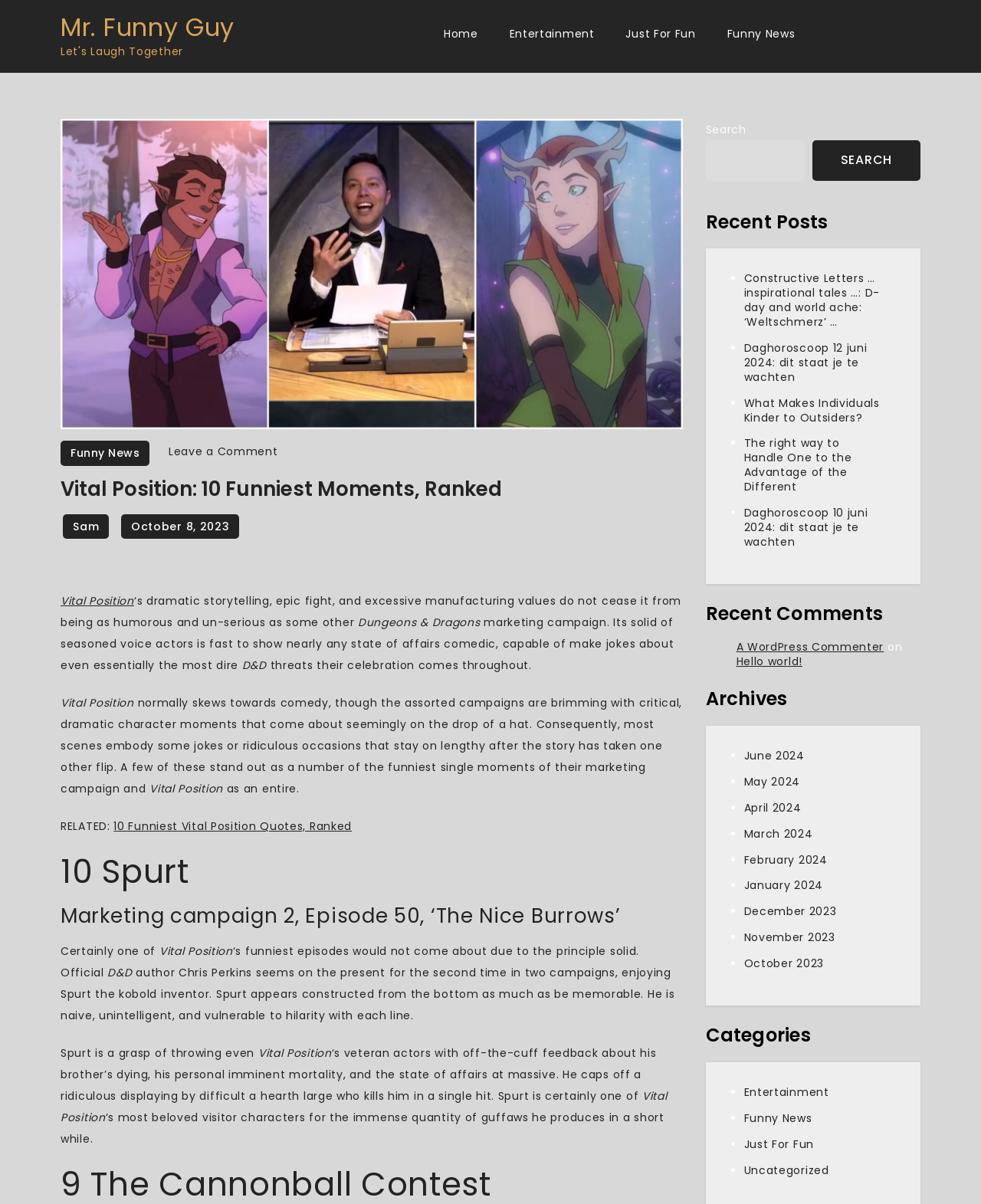Answer the question with a single word or phrase: 
Who is the author of the Dungeons & Dragons campaign?

Chris Perkins